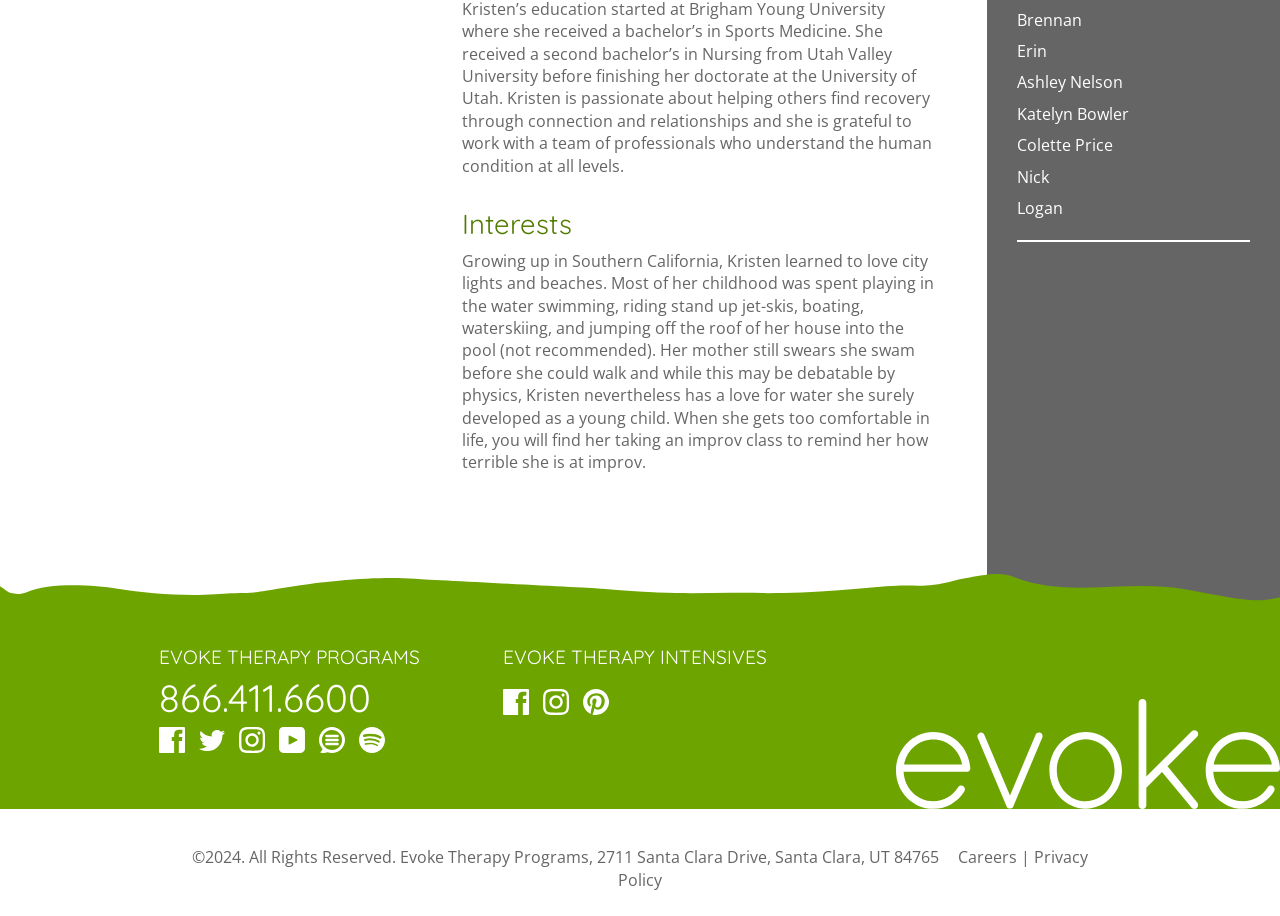Locate the bounding box of the UI element described in the following text: "Evoke Therapy Programs Twitter".

[0.155, 0.795, 0.176, 0.817]